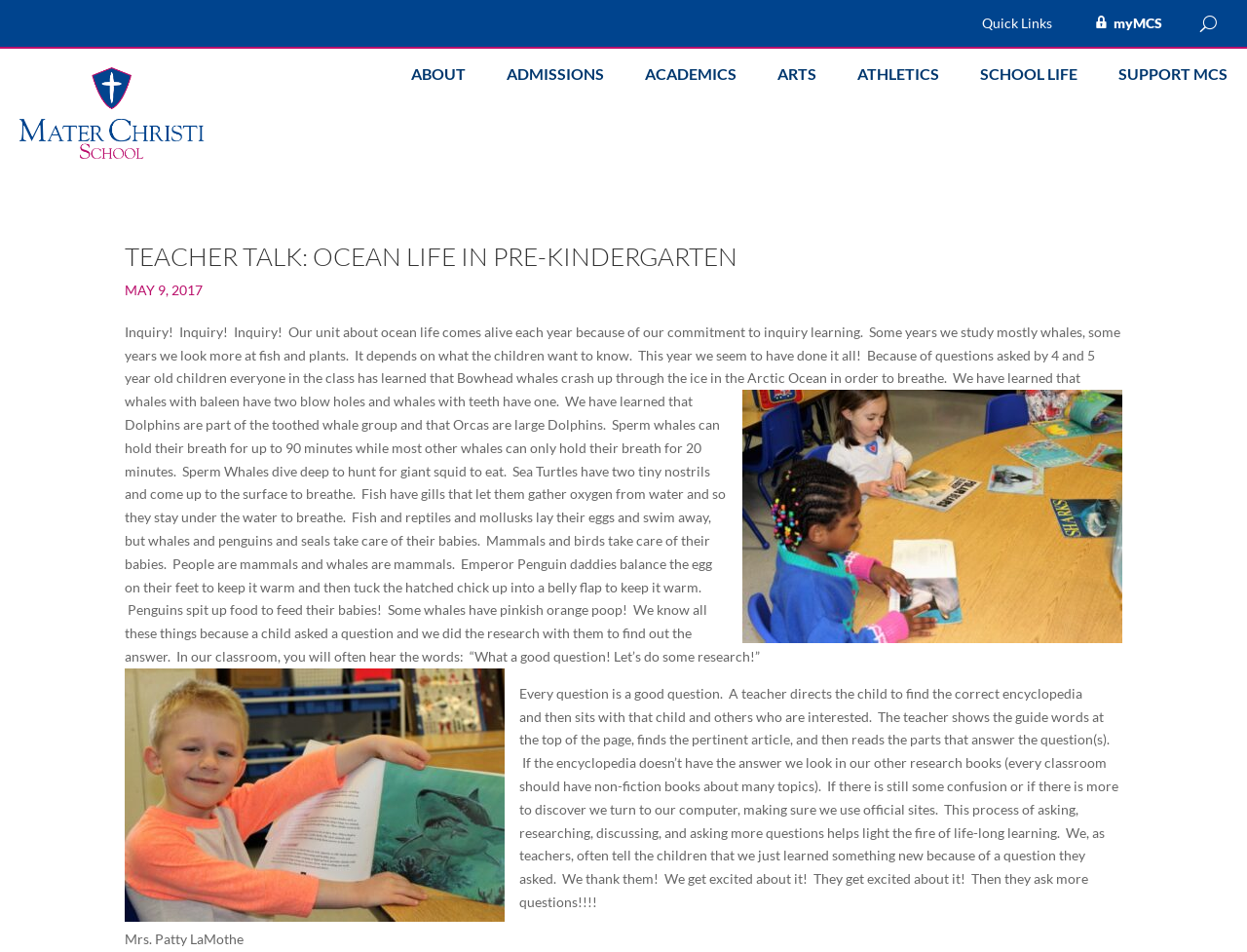Analyze the image and provide a detailed answer to the question: What is the name of the school?

I found the name of the school by looking at the root element 'Teacher Talk: Ocean Life in Pre-Kindergarten - Mater Christi School', which indicates that the webpage is related to Mater Christi School.